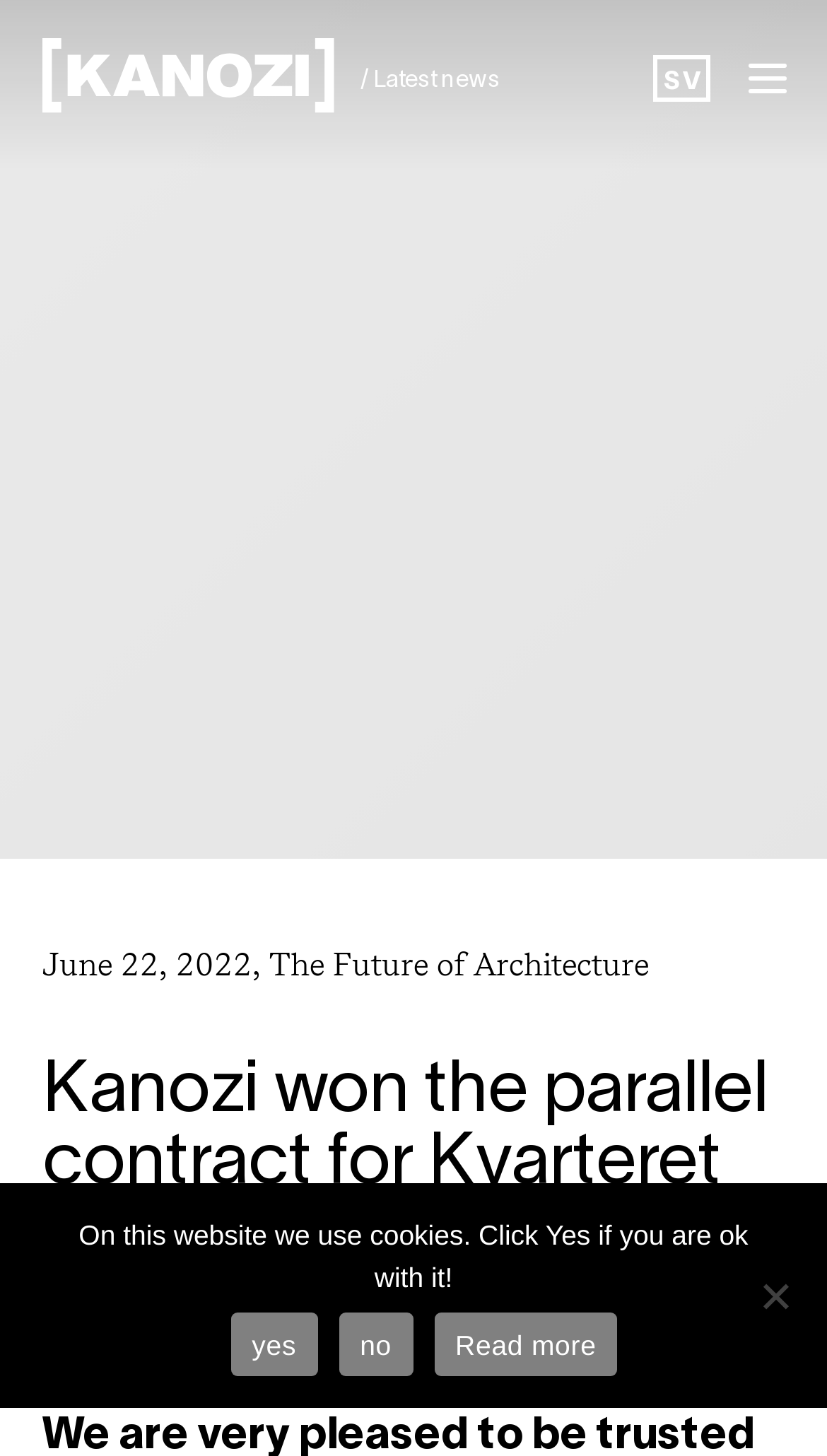What are the options to respond to the cookie notice?
Using the details from the image, give an elaborate explanation to answer the question.

I determined the options by examining the cookie notice dialog, which contains three links: 'Ja' (Yes), 'Nej' (No), and 'Läs mer' (Read more).